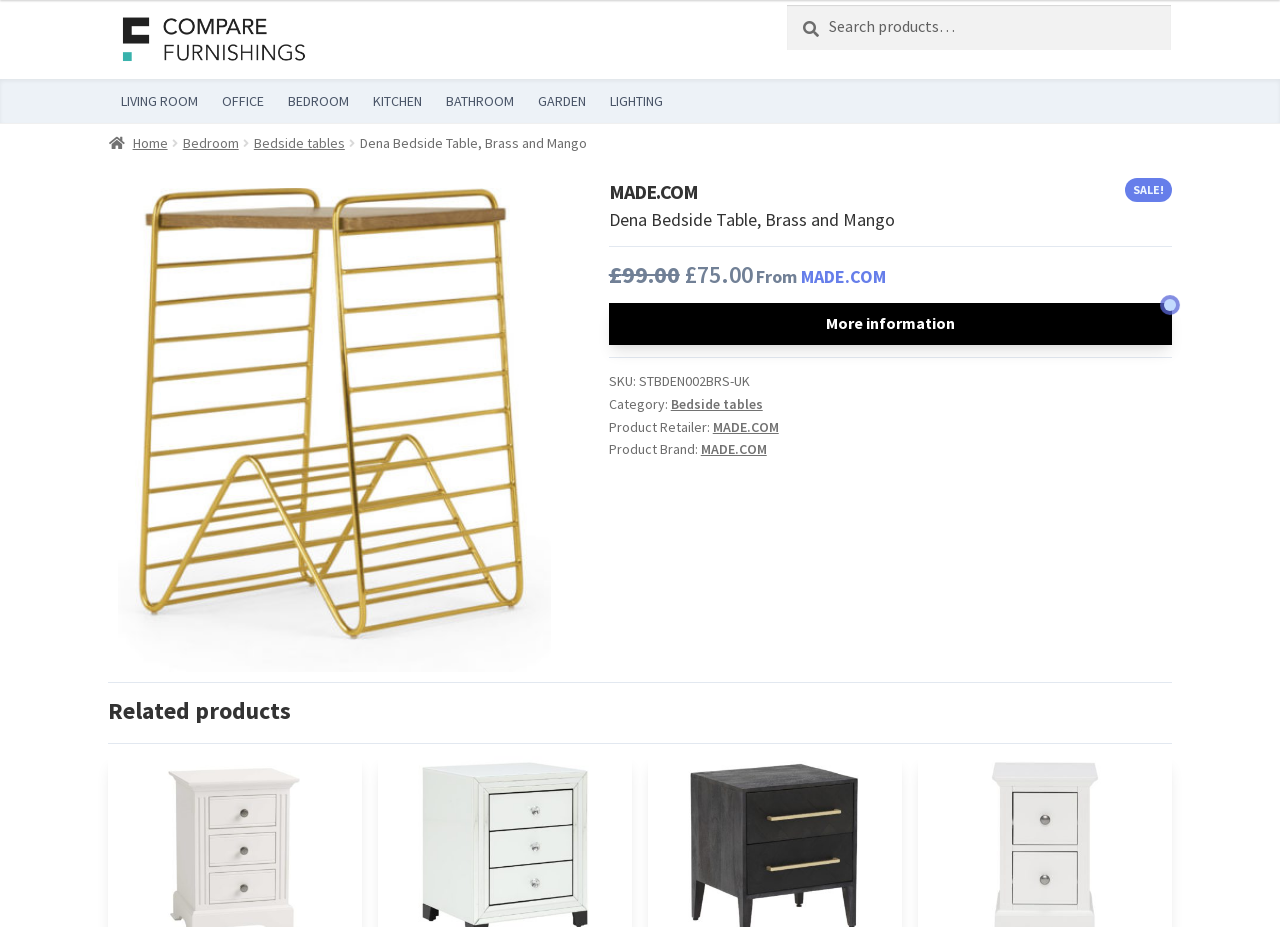Please answer the following question using a single word or phrase: 
What is the brand of the bedside table?

MADE.COM